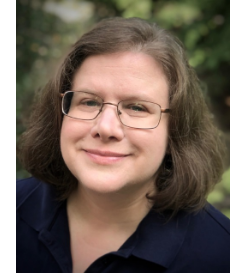Describe the image with as much detail as possible.

The image features Deborah Helzer, a dedicated teacher associated with the Cloud Mountain Retreat Center. She is captured smiling warmly, illustrating her approachable demeanor. With shoulder-length brown hair and wearing glasses, she embodies a sense of calm and wisdom. The background suggests a natural setting, likely enhancing her connection to mindfulness and meditation practices. Deborah’s teaching approach is influenced by the Mahasi method of Insight Meditation and emphasizes non-judgmental awareness, loving-kindness, and compassion. This imagery complements her commitment to sharing the profound practices of Buddhism and guiding others on their spiritual journeys.